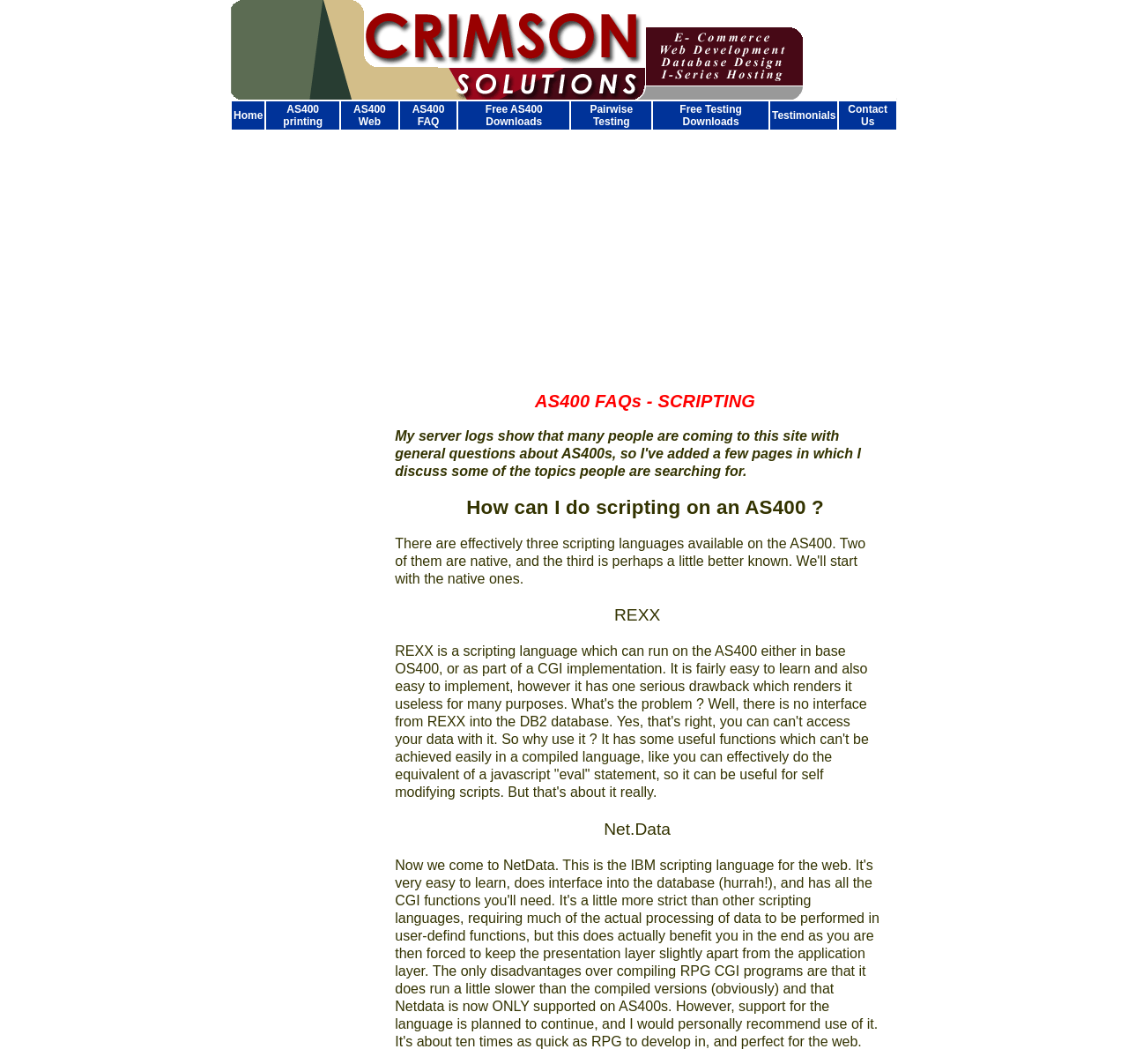Using the elements shown in the image, answer the question comprehensively: What is the company name mentioned on the webpage?

The company name 'Crimson Solutions' is mentioned on the webpage, specifically in the LayoutTableCell elements with OCR text 'Crimson Solutions - Net.Data, RPG, RPGLE, software testing'.